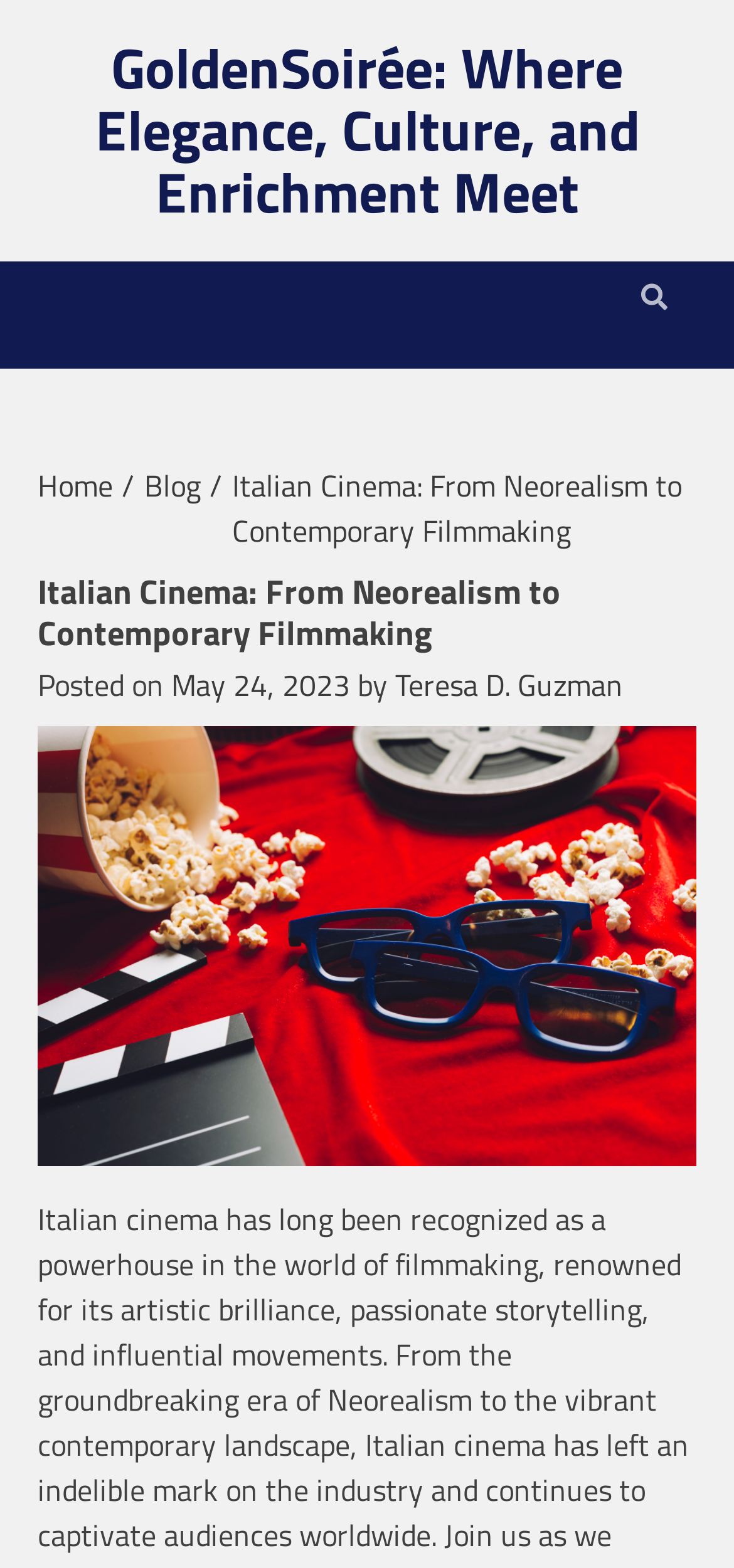Provide an in-depth caption for the elements present on the webpage.

The webpage is about the evolution of Italian cinema, with a focus on its journey from Neorealism to contemporary masterpieces. At the top of the page, there is a link to "GoldenSoirée: Where Elegance, Culture, and Enrichment Meet" on the right side, and a search icon on the far right. Below this, there is a navigation section with breadcrumbs, featuring links to "Home" and "Blog" on the left, and a static text "Italian Cinema: From Neorealism to Contemporary Filmmaking" on the right.

Further down, there is a header section with a heading that repeats the same title "Italian Cinema: From Neorealism to Contemporary Filmmaking". Below this, there is a section with a static text "Posted on", followed by a link to the date "May 24, 2023", and then a static text "by" followed by a link to the author "Teresa D. Guzman". 

On the left side of this section, there is a large image that takes up most of the width of the page, with a caption "carpetoz". The image is positioned below the navigation and header sections, and above the main content of the page.